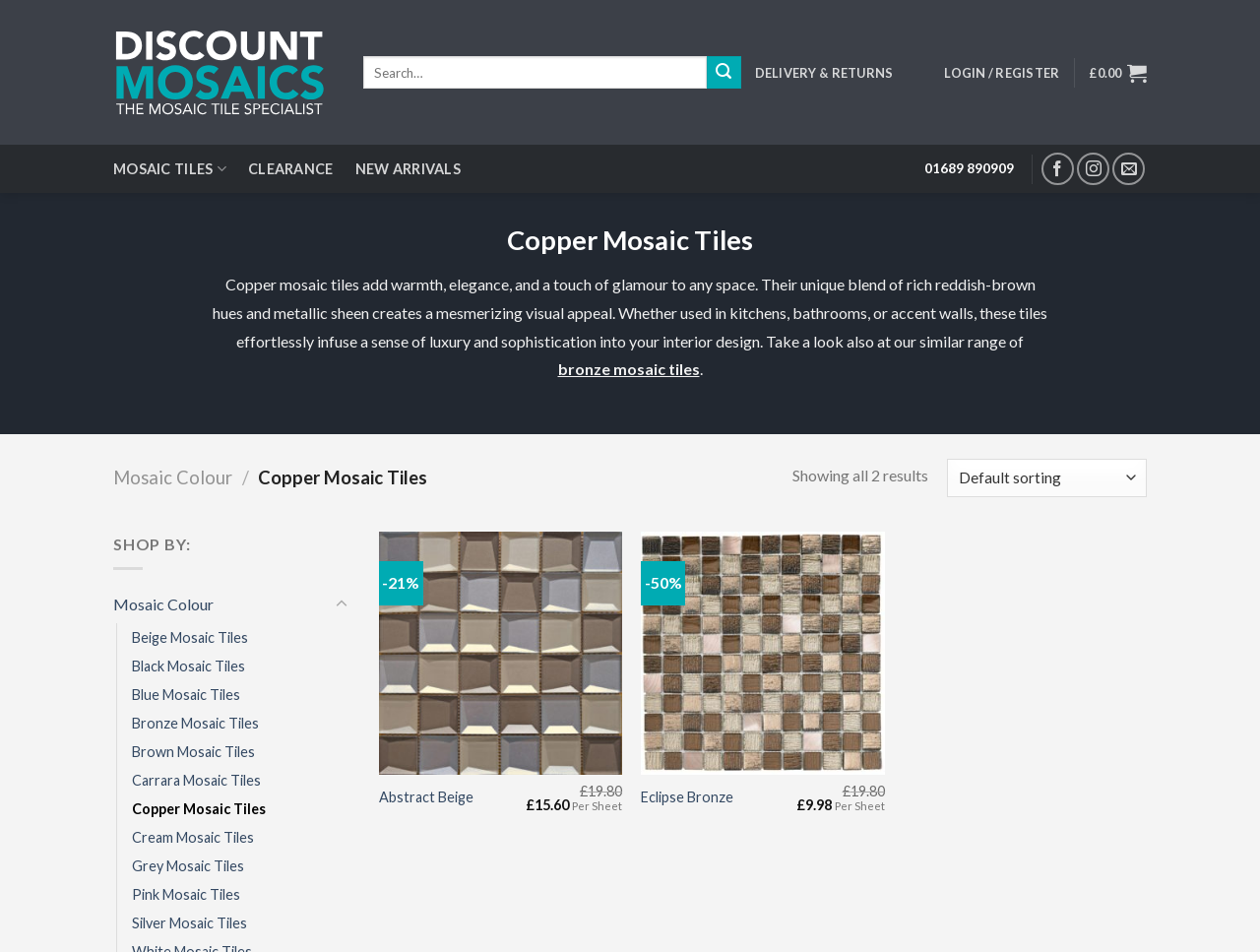Give a one-word or short-phrase answer to the following question: 
What is the category of the Copper Mosaic Tiles?

Mosaic Colour